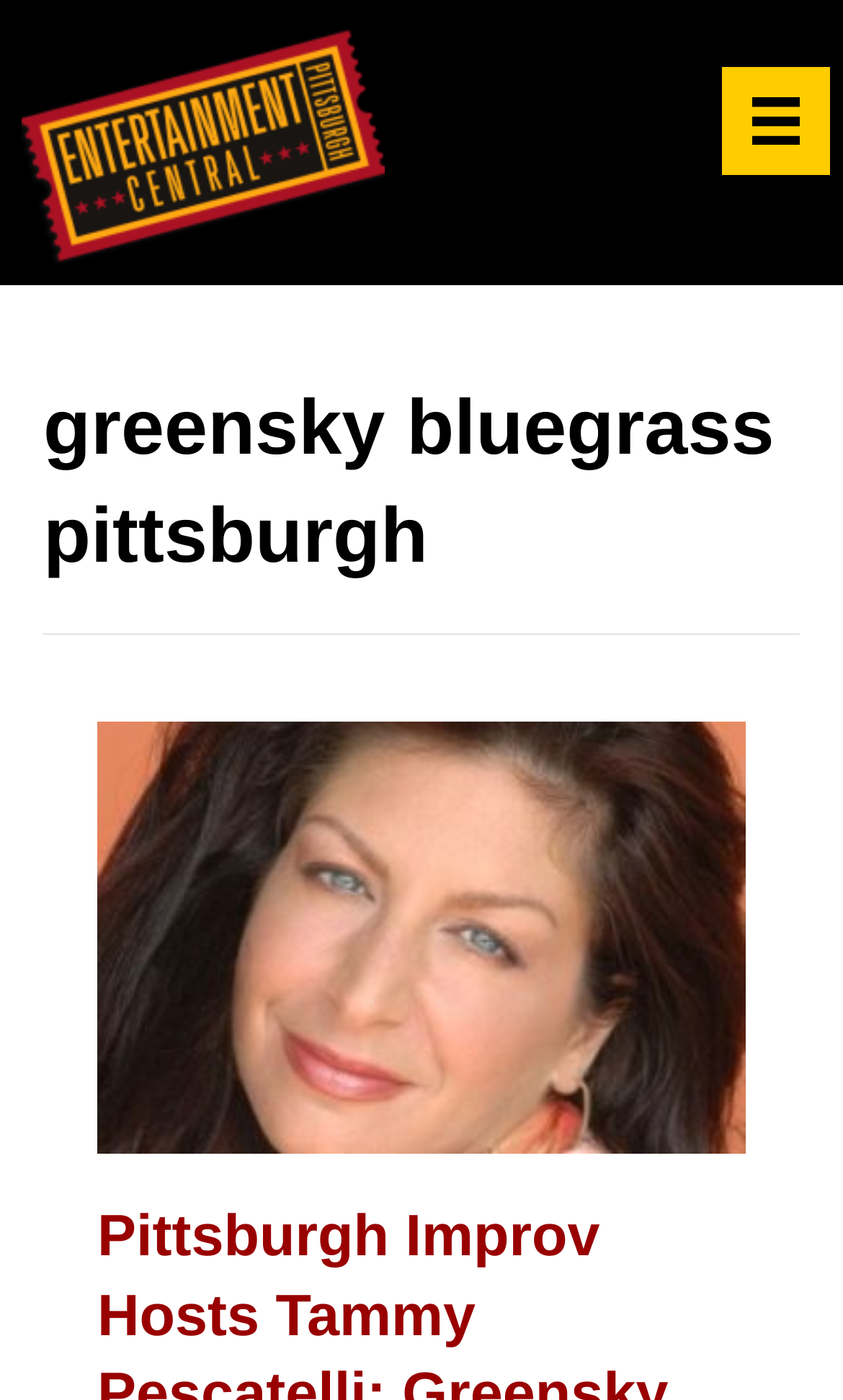What is the category of the webpage content? Please answer the question using a single word or phrase based on the image.

Entertainment